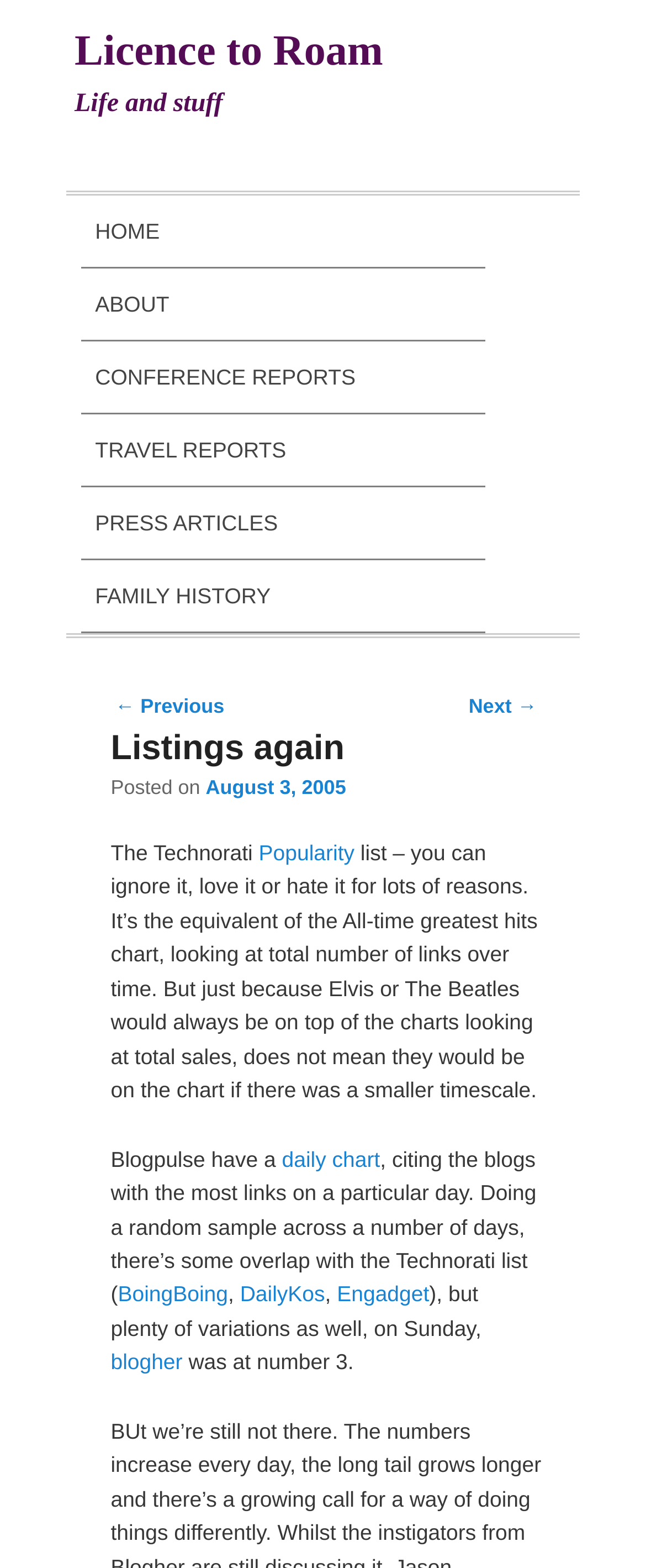Based on the image, give a detailed response to the question: What is the date of the post?

The date of the post can be found in the link element that says 'August 3, 2005', which is located below the heading 'Listings again'.